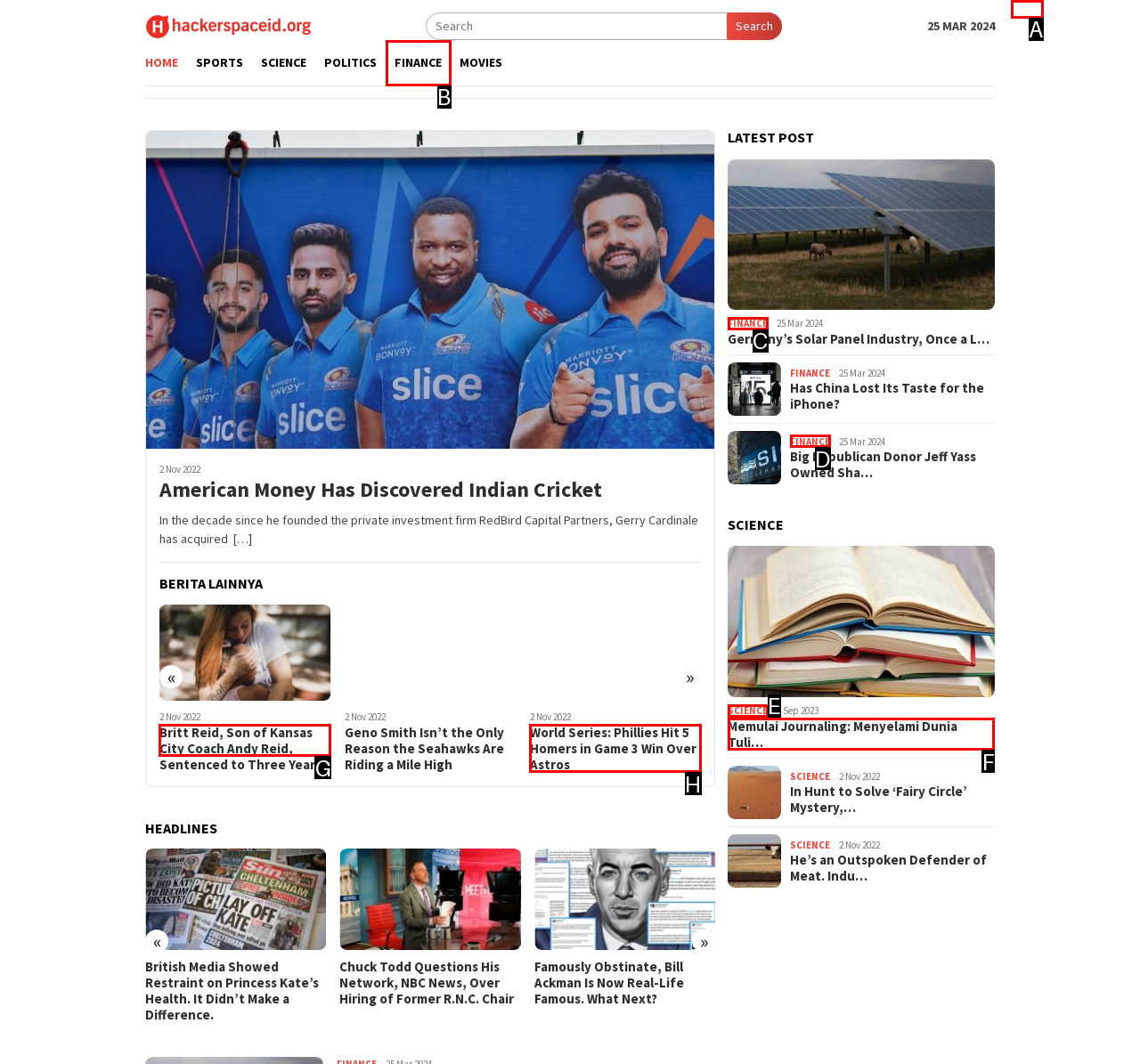Which option is described as follows: Memulai Journaling: Menyelami Dunia Tuli…
Answer with the letter of the matching option directly.

F